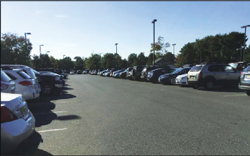What is the surface material of the lane in the parking lot? Examine the screenshot and reply using just one word or a brief phrase.

Asphalt